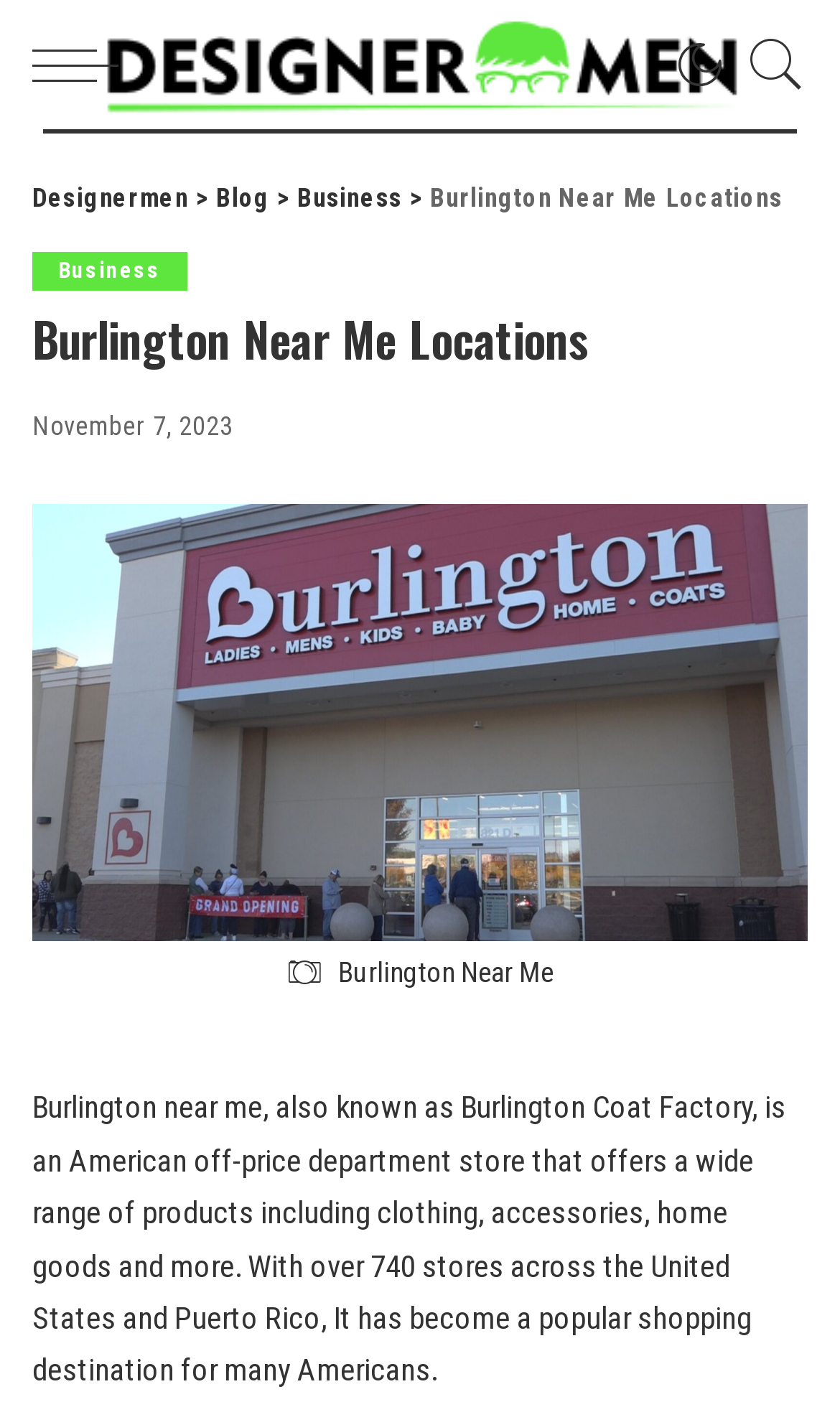Elaborate on the information and visuals displayed on the webpage.

The webpage is about Burlington, an American off-price department store. At the top, there is a menu trigger link on the left and a "Designermen" link on the right, accompanied by a small "Designermen" image. Next to the menu trigger link, there is a "Search" link. 

Below the top section, there is a header area with several links, including "Designermen", "Blog", and "Business". The main title "Burlington Near Me Locations" is prominently displayed in this section. 

Further down, there is a heading that repeats the title "Burlington Near Me Locations". Below the heading, there is a timestamp "November 7, 2023" and a large image related to "Burlington Near Me". 

The main content of the webpage is a paragraph of text that describes Burlington, including its products and store locations. This text is positioned below the image and occupies most of the lower section of the webpage.